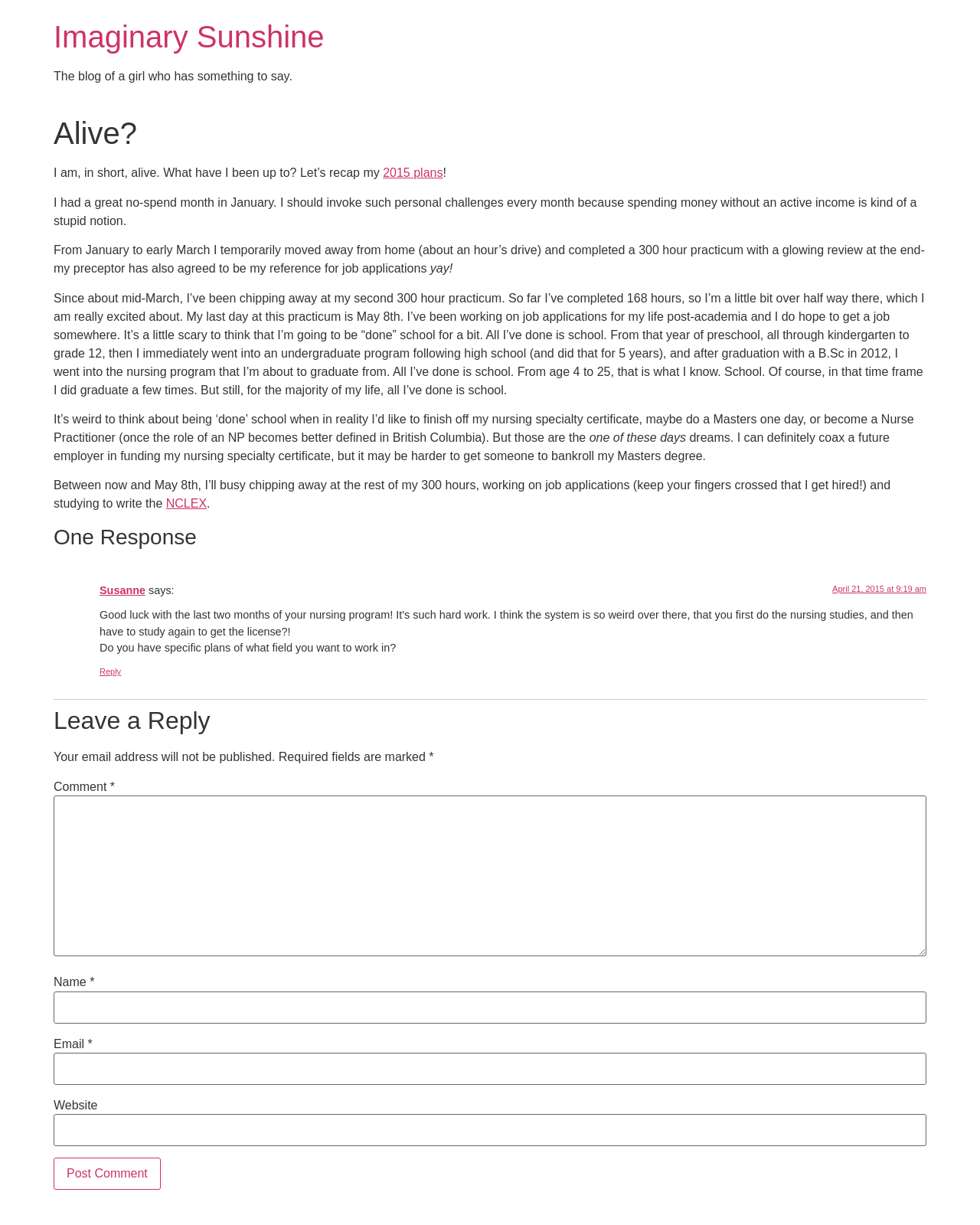From the webpage screenshot, identify the region described by September 22, 2009. Provide the bounding box coordinates as (top-left x, top-left y, bottom-right x, bottom-right y), with each value being a floating point number between 0 and 1.

None